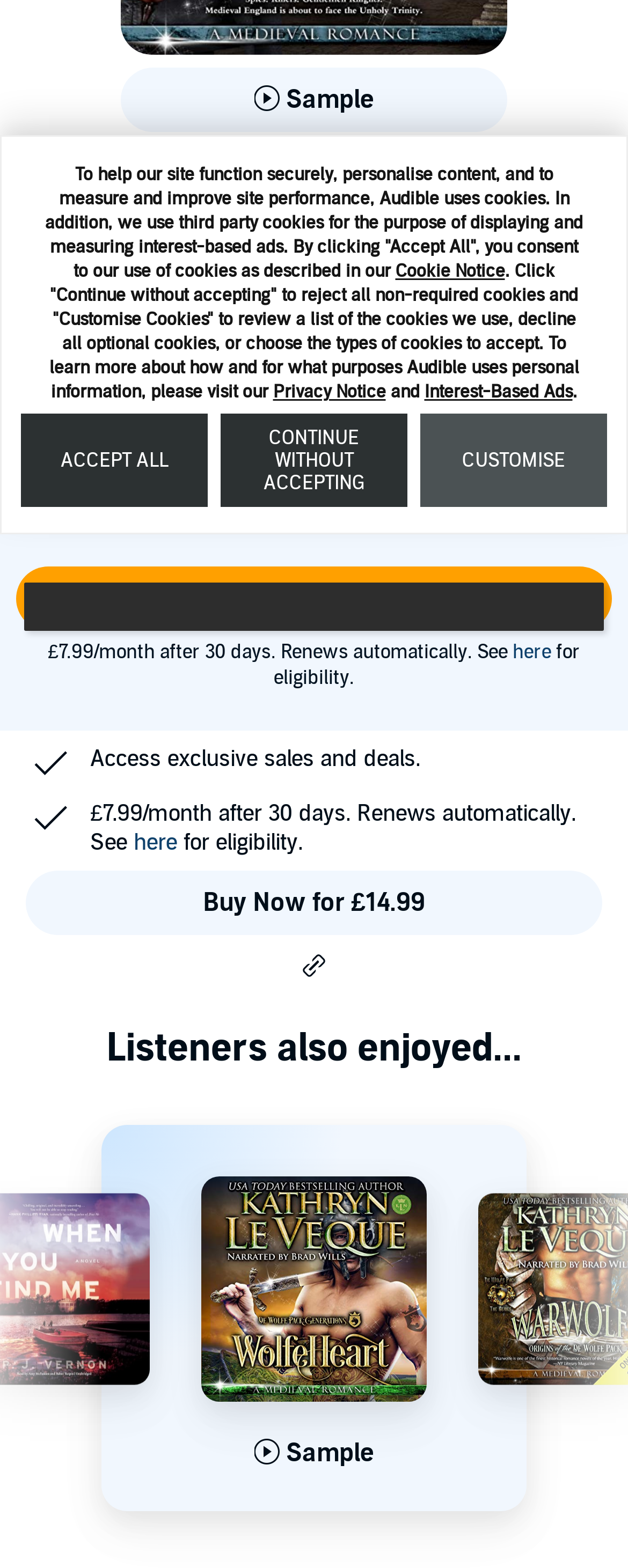Extract the bounding box coordinates for the UI element described as: "aria-label="previous"".

[0.103, 0.931, 0.185, 0.964]